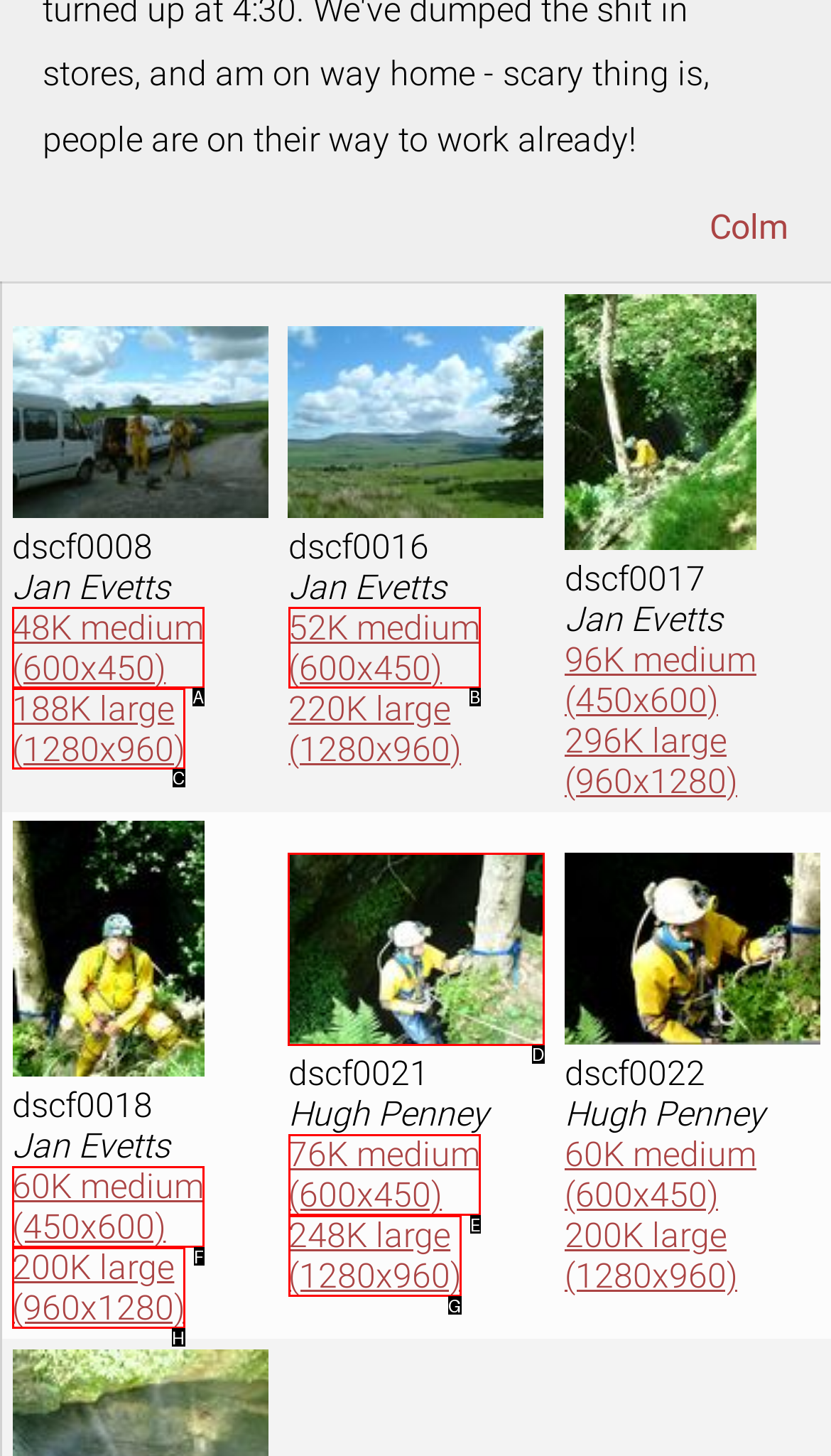Which lettered option should be clicked to achieve the task: view Hugh Penney's 76K medium image? Choose from the given choices.

D